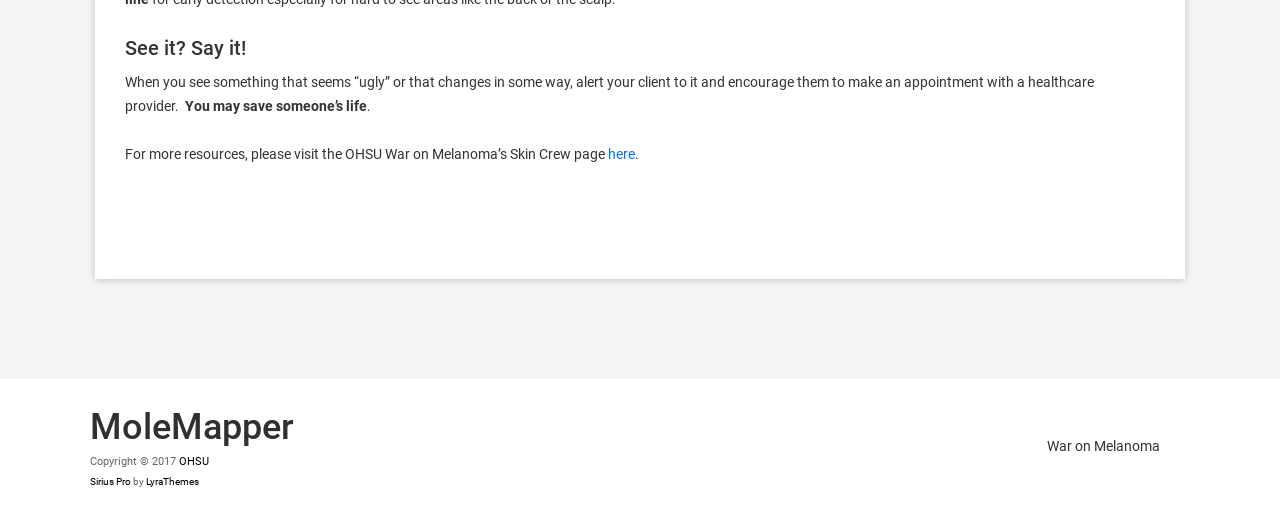What is the name of the organization behind the War on Melanoma?
Refer to the image and provide a thorough answer to the question.

The name of the organization behind the War on Melanoma can be inferred from the link 'War on Melanoma' which is associated with the link 'OHSU', suggesting that OHSU is the organization behind the War on Melanoma.